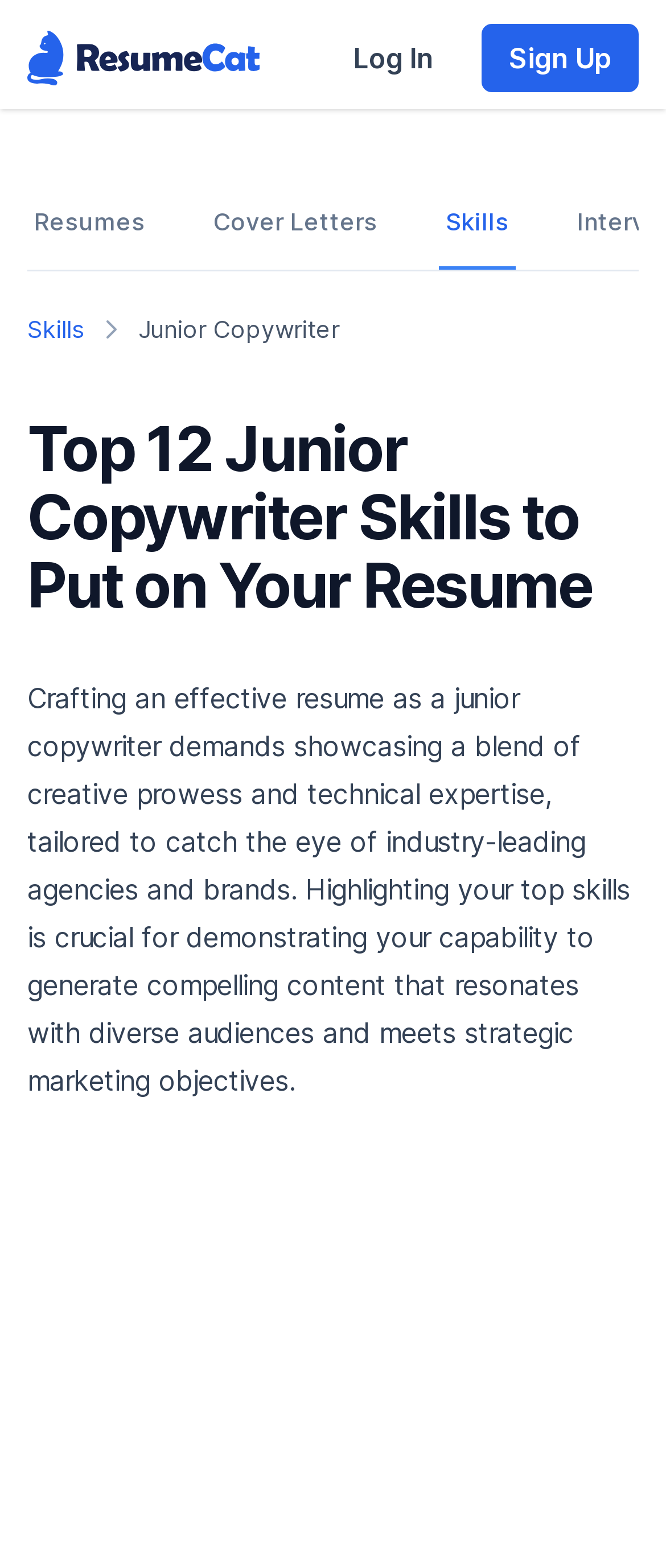Identify the bounding box for the UI element specified in this description: "placeholder="Schedule"". The coordinates must be four float numbers between 0 and 1, formatted as [left, top, right, bottom].

None